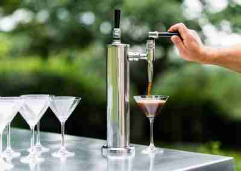Identify and describe all the elements present in the image.

The image showcases a sleek cocktail dispensing system being used to pour a stylish drink into a glass. A hand is delicately operating the tap, allowing a rich, dark beverage to flow into the waiting martini glass. In the foreground, several empty martini glasses are arranged, hinting at a gathering ready for enjoyment. The background features a lush, blurred landscape, suggesting an outdoor setting perfect for celebrations. This scene captures the essence of sophisticated catering, likely in the context of a wedding celebration, where such beverage services can elevate the atmosphere and guest experience.